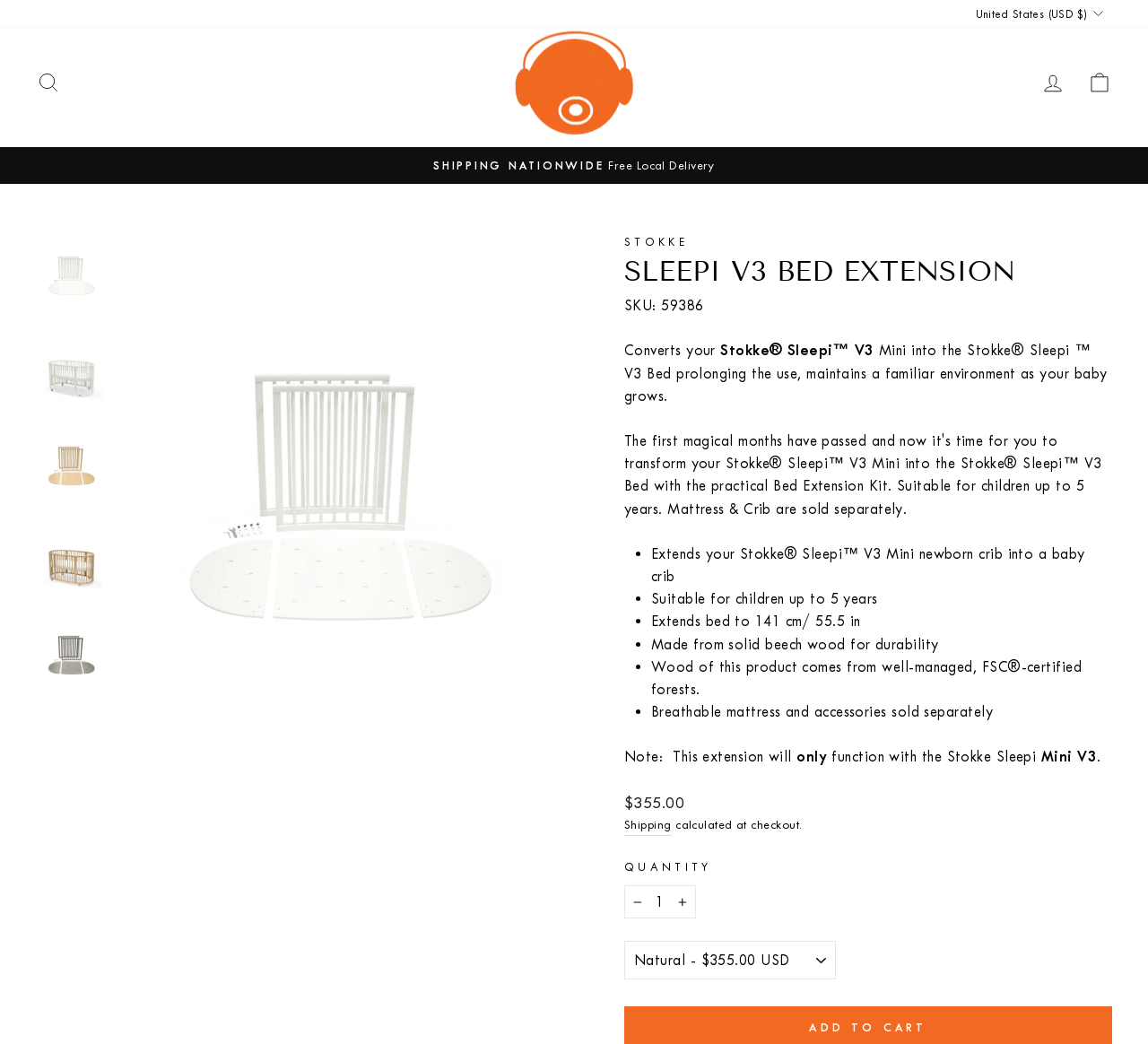What is the name of the product?
Using the information from the image, answer the question thoroughly.

I found the answer by looking at the heading 'SLEEPI V3 BED EXTENSION' and the image 'Sleepi V3 Bed Extension by Stokke' which suggests that the product name is Sleepi V3 Bed Extension.